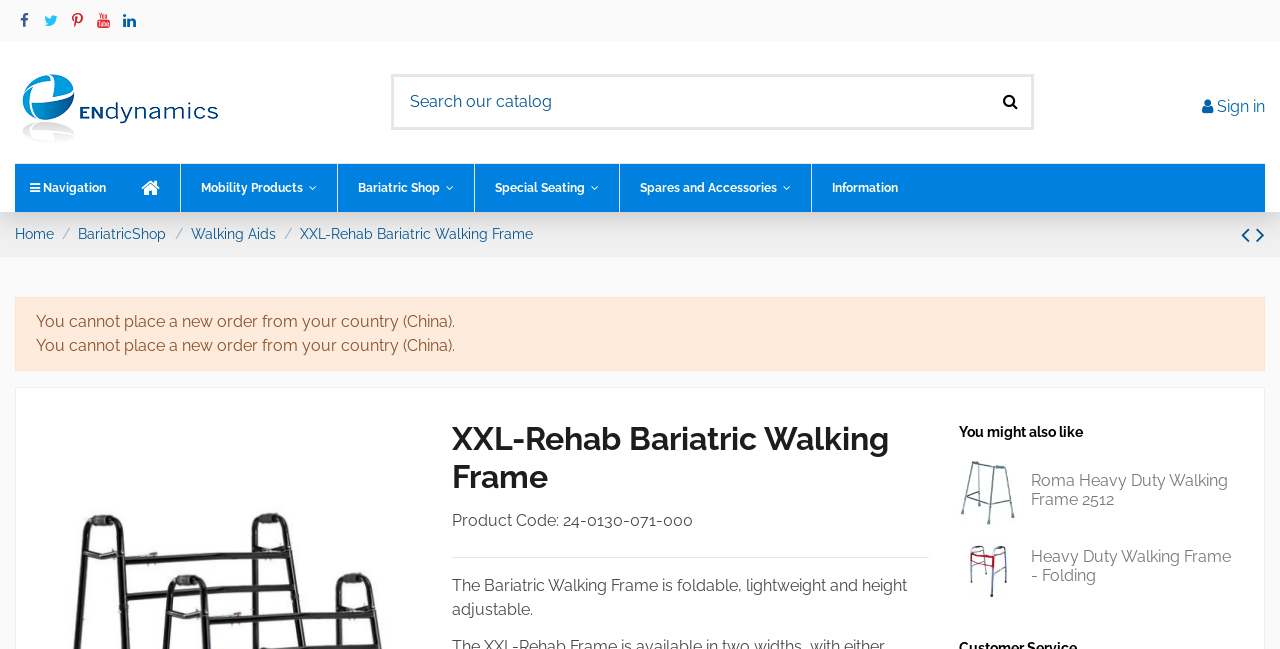Extract the main title from the webpage and generate its text.

XXL-Rehab Bariatric Walking Frame